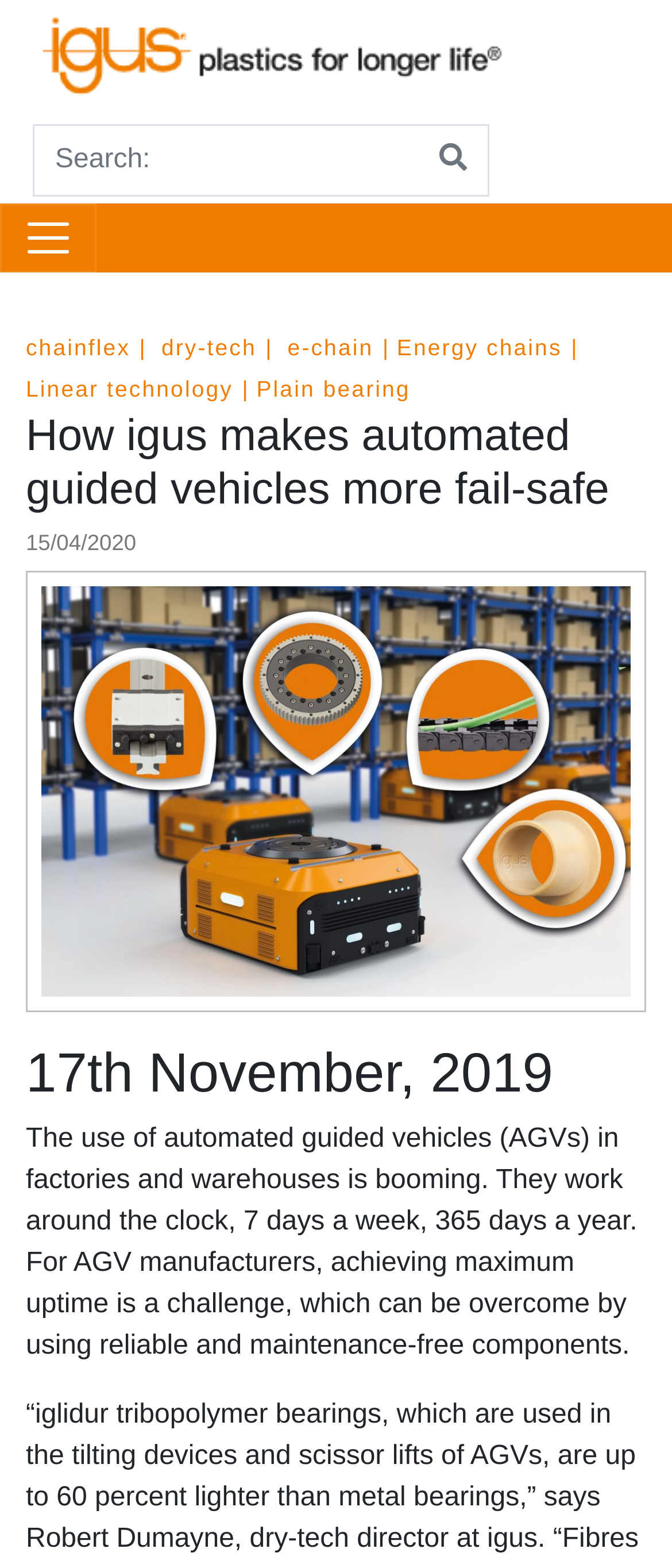Identify the coordinates of the bounding box for the element described below: "e-chain". Return the coordinates as four float numbers between 0 and 1: [left, top, right, bottom].

[0.428, 0.213, 0.59, 0.23]